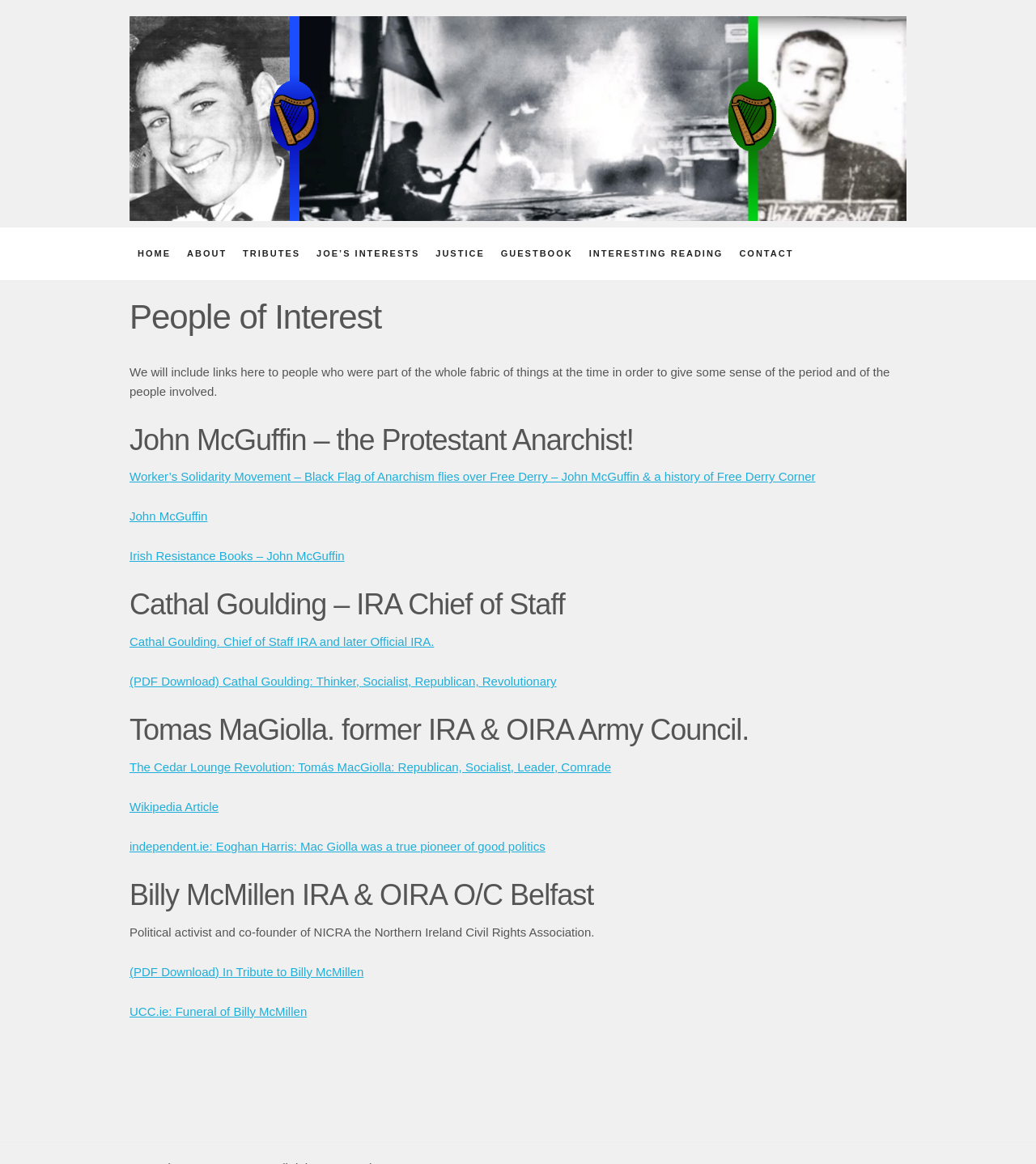Please determine the bounding box coordinates, formatted as (top-left x, top-left y, bottom-right x, bottom-right y), with all values as floating point numbers between 0 and 1. Identify the bounding box of the region described as: pinterest

None